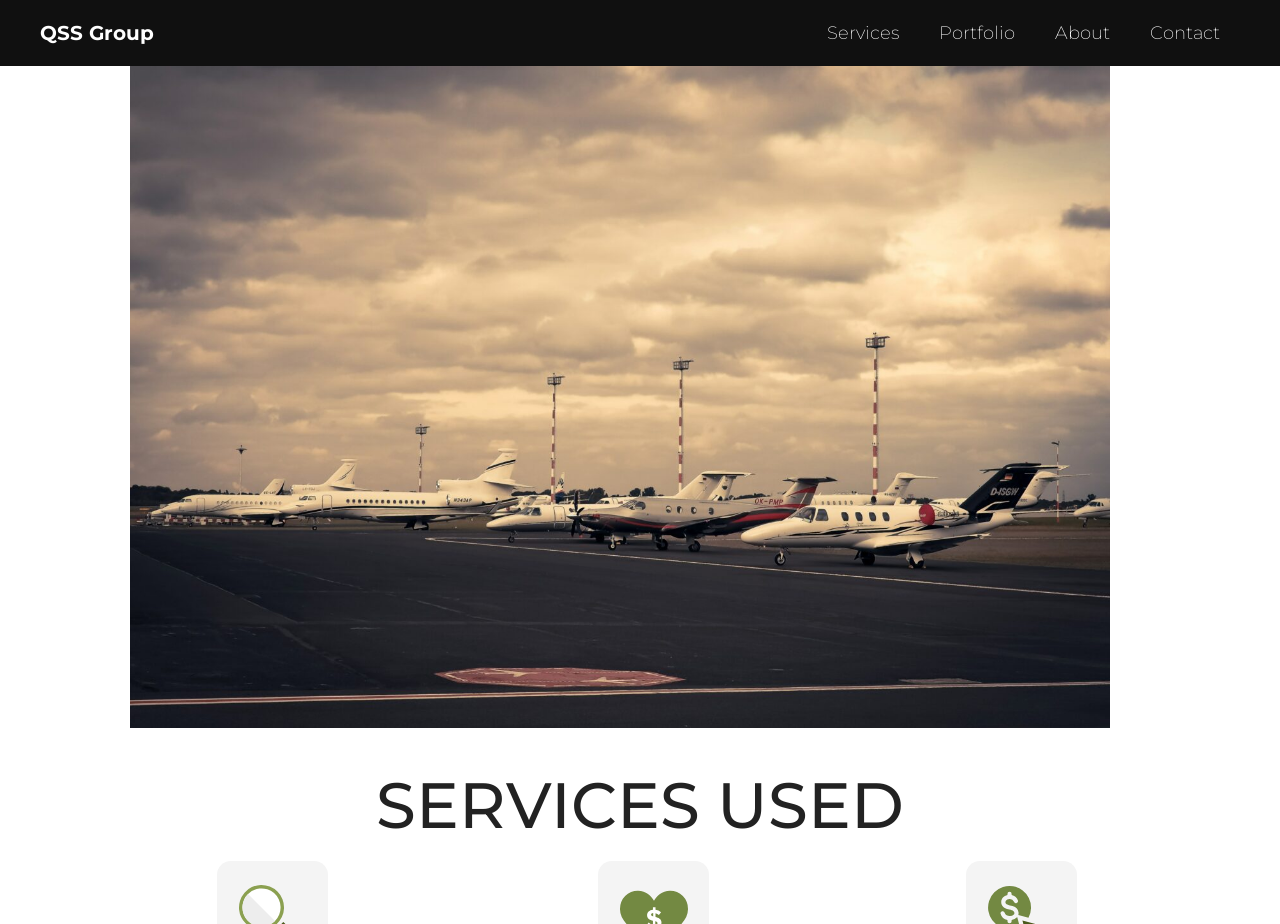Answer the question using only a single word or phrase: 
What is the topmost link on the webpage?

QSS Group